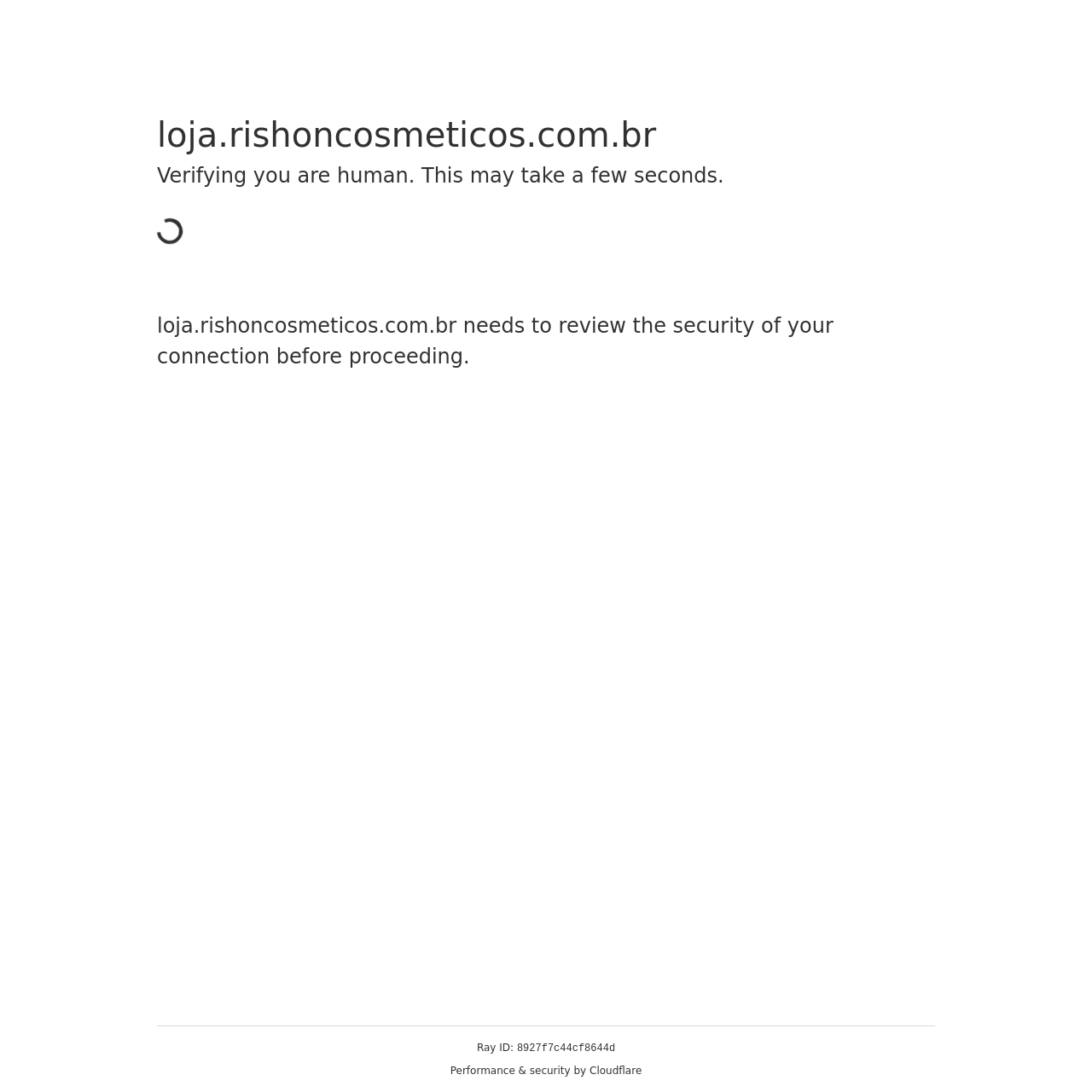What is the website verifying?
Please craft a detailed and exhaustive response to the question.

The website is verifying that the user is human, as indicated by the heading 'Verifying you are human. This may take a few seconds.'